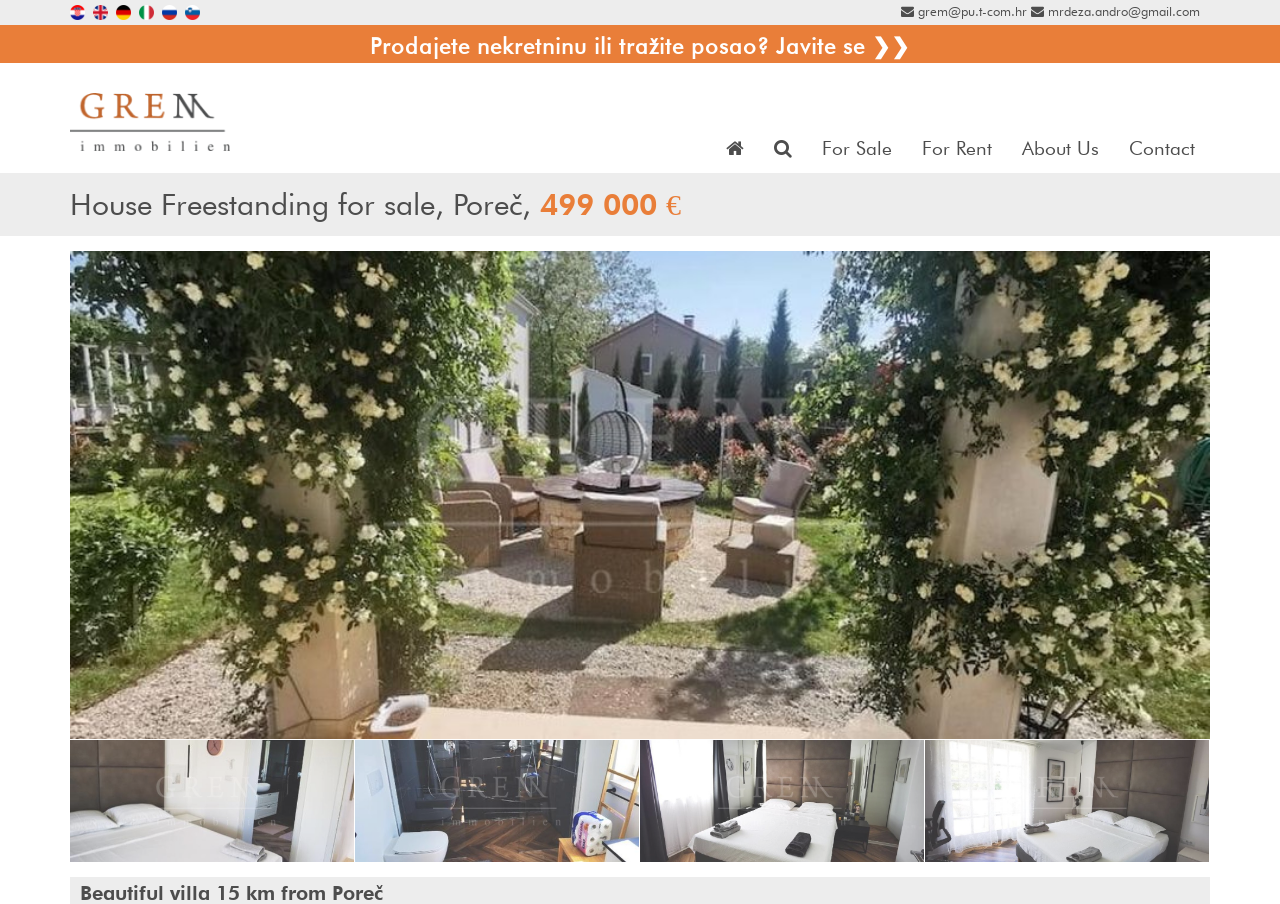What is the main title displayed on this webpage?

House Freestanding for sale, Poreč, 499 000 €